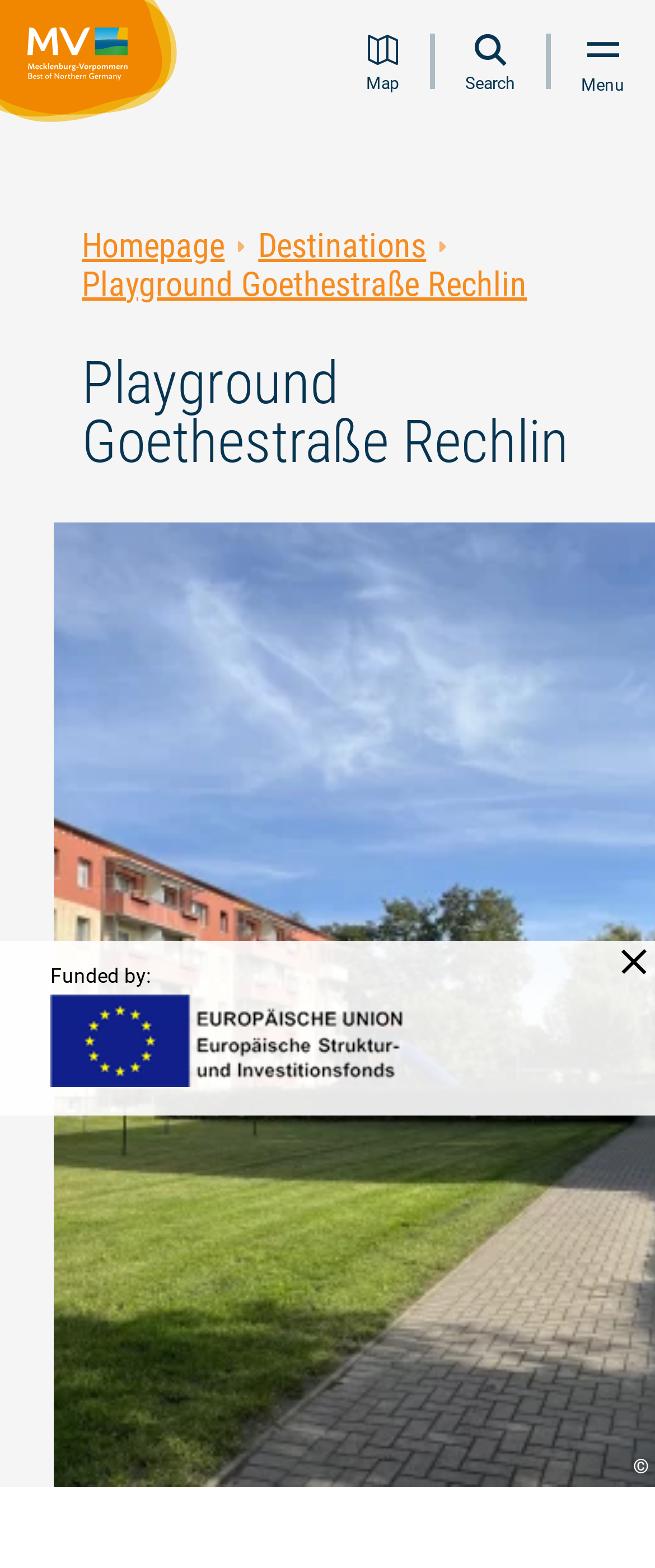Provide the bounding box coordinates in the format (top-left x, top-left y, bottom-right x, bottom-right y). All values are floating point numbers between 0 and 1. Determine the bounding box coordinate of the UI element described as: parent_node: Funded by: title="Close overlay"

[0.936, 0.6, 1.0, 0.627]